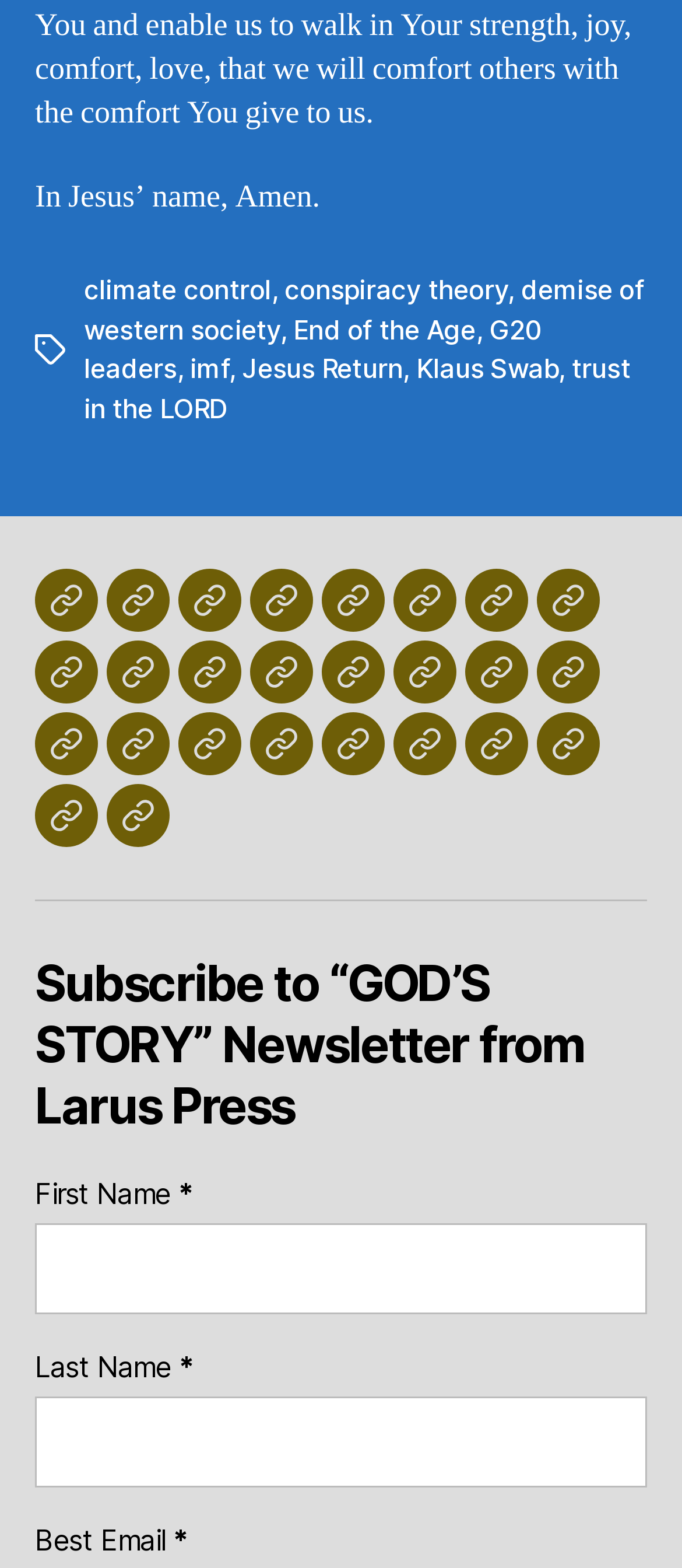Please determine the bounding box coordinates for the UI element described here. Use the format (top-left x, top-left y, bottom-right x, bottom-right y) with values bounded between 0 and 1: About Larus Press

[0.156, 0.409, 0.249, 0.449]